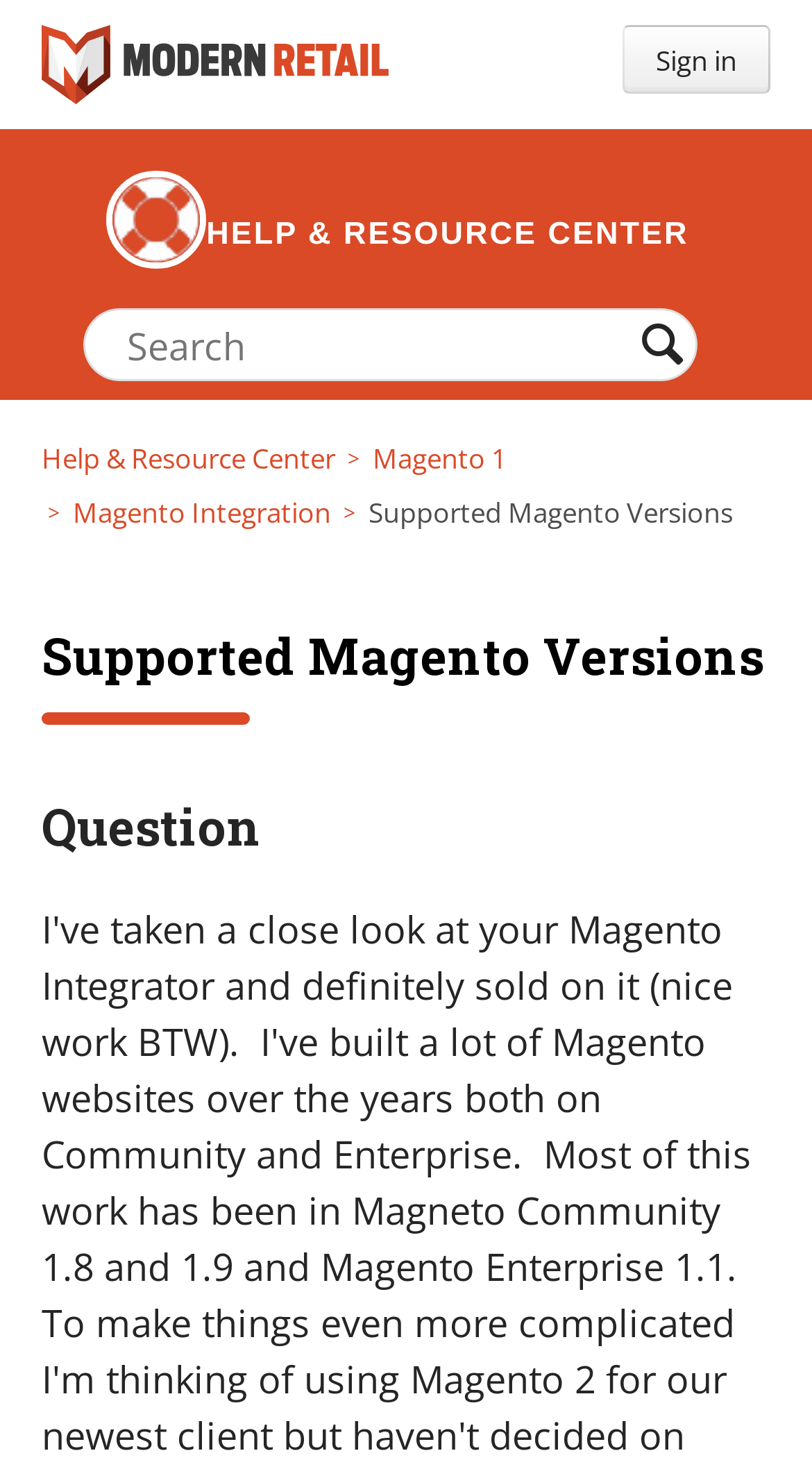Determine the bounding box coordinates for the HTML element described here: "title="Home"".

[0.131, 0.117, 0.254, 0.184]